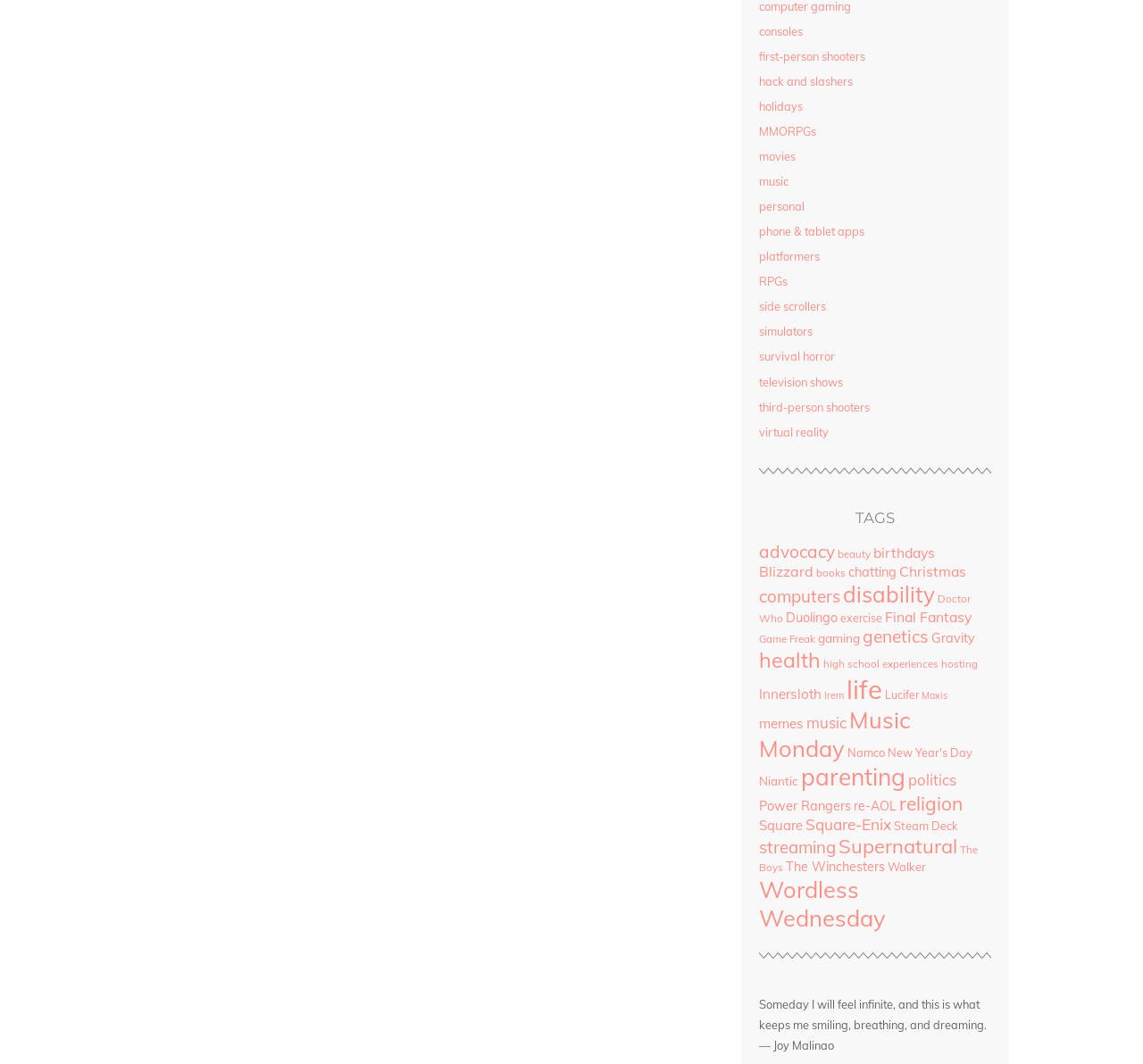Look at the image and write a detailed answer to the question: 
What is the category of the link 'consoles'?

The link 'consoles' is located at the top of the webpage, and based on its position and the surrounding links, it appears to be a category related to gaming.